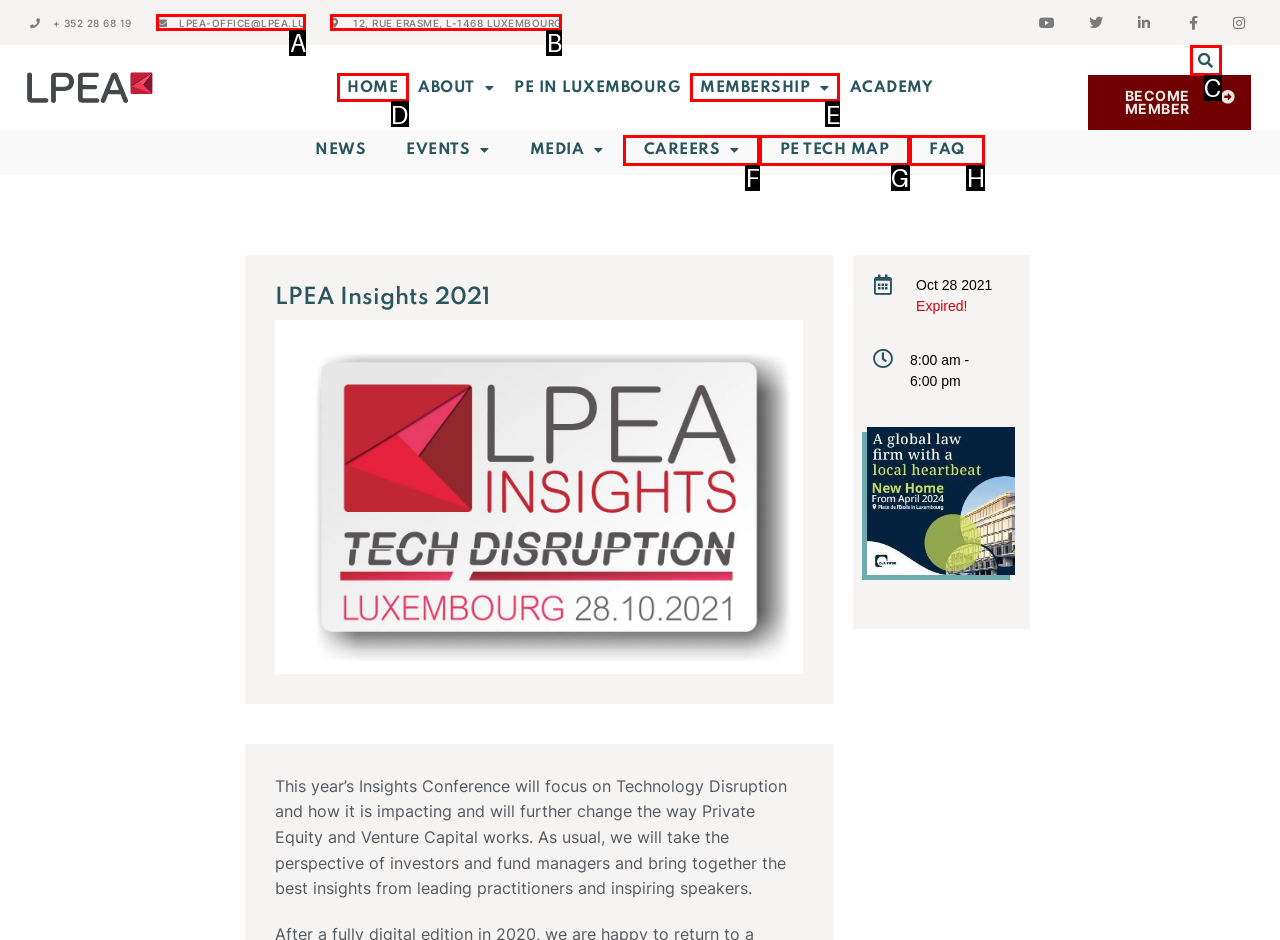What option should you select to complete this task: Search for something? Indicate your answer by providing the letter only.

C